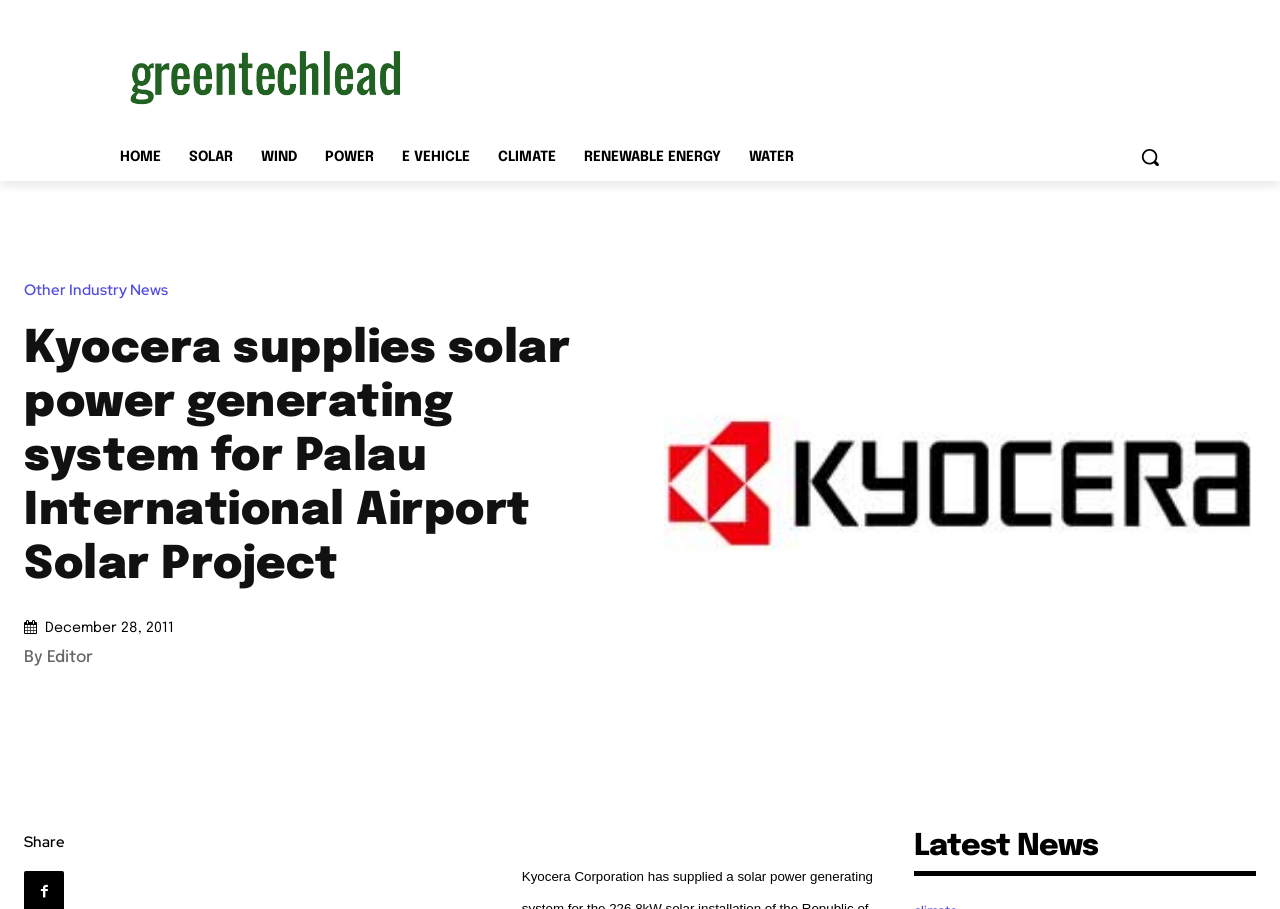What is the date of the news article?
Give a detailed explanation using the information visible in the image.

I found the answer by looking at the time element on the webpage, which displays the date 'December 28, 2011'.